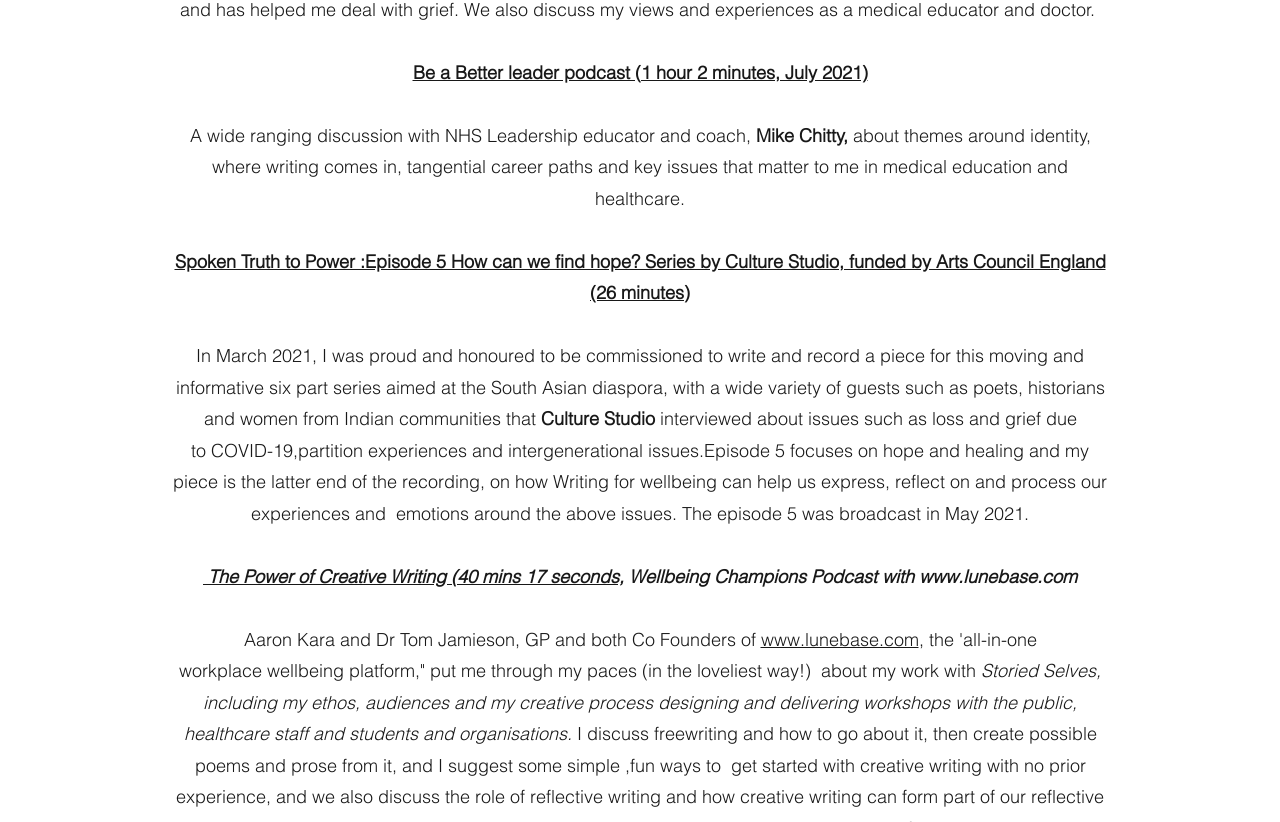What is the topic of the piece written for the 'Spoken Truth to Power' series?
Please provide a full and detailed response to the question.

The topic of the piece written for the 'Spoken Truth to Power' series is about how writing for wellbeing can help us express, reflect on and process our experiences and emotions around issues such as loss and grief due to COVID-19, partition experiences and intergenerational issues.